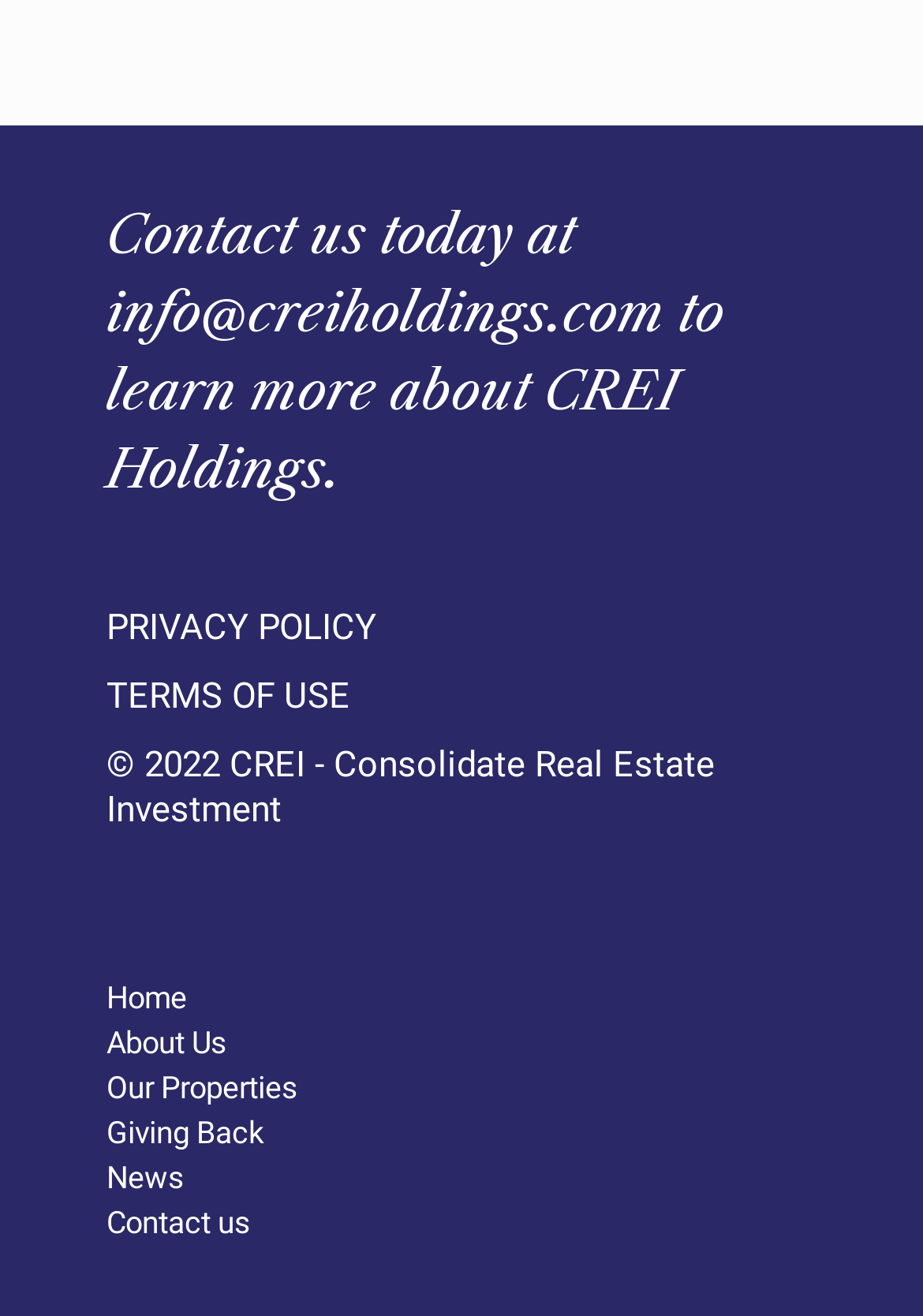What is the purpose of the separator element?
Use the information from the screenshot to give a comprehensive response to the question.

The separator element is a horizontal separator that separates the 'Contact us today' section from the links to 'PRIVACY POLICY' and 'TERMS OF USE', indicating a separation between different sections of the page.